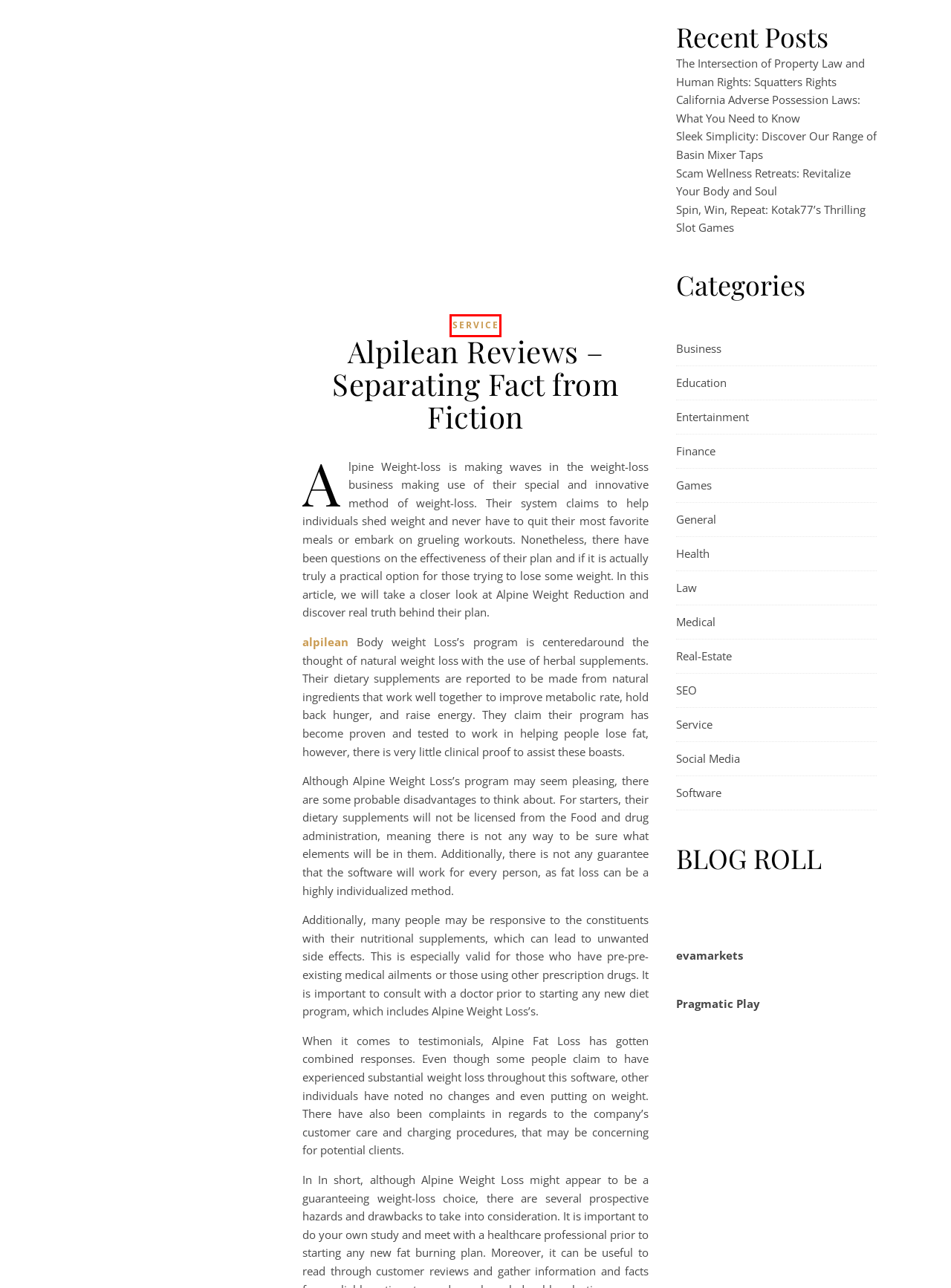Inspect the provided webpage screenshot, concentrating on the element within the red bounding box. Select the description that best represents the new webpage after you click the highlighted element. Here are the candidates:
A. Social Media – Gone with the Wind
B. Business – Gone with the Wind
C. Medical – Gone with the Wind
D. Law – Gone with the Wind
E. SEO – Gone with the Wind
F. California Adverse Possession Laws: What You Need to Know – Gone with the Wind
G. Sleek Simplicity: Discover Our Range of Basin Mixer Taps – Gone with the Wind
H. Service – Gone with the Wind

H